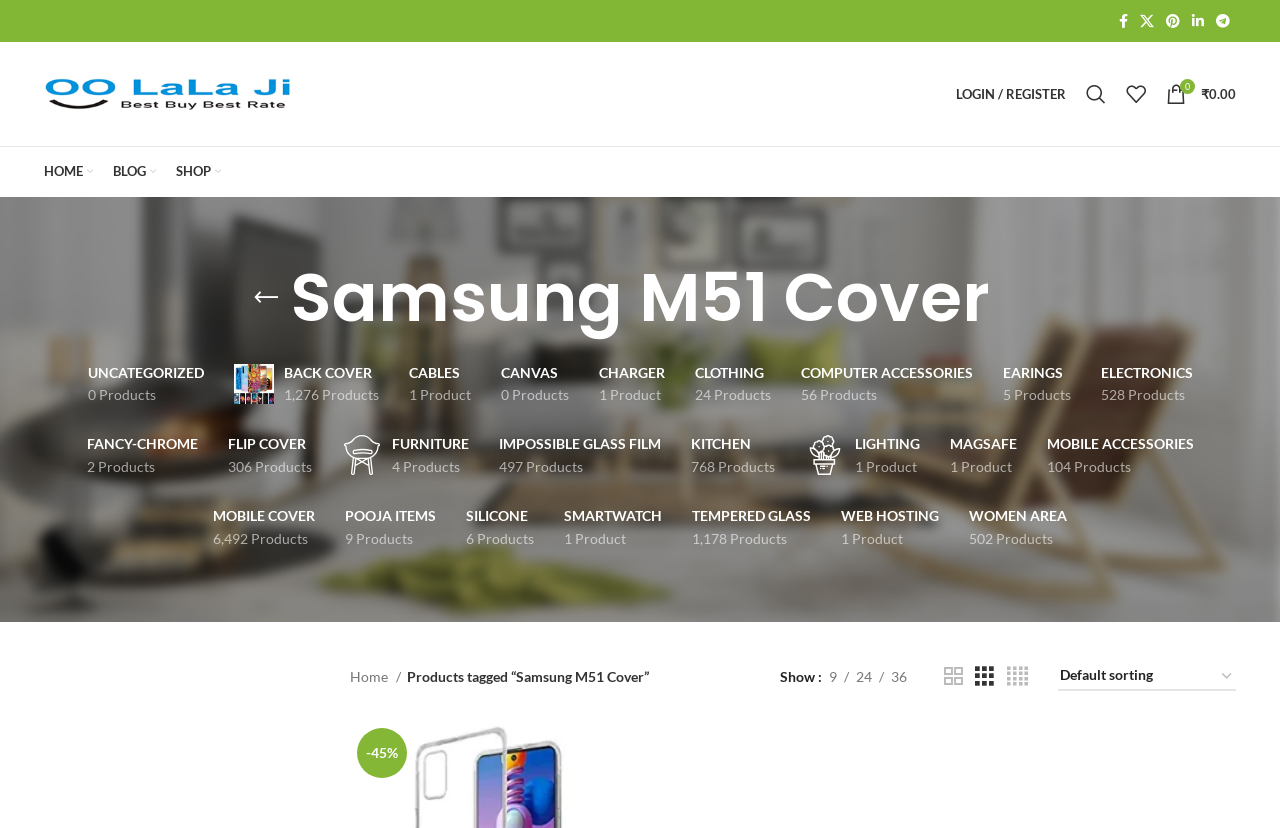Based on the element description: "Smartwatch1 product", identify the UI element and provide its bounding box coordinates. Use four float numbers between 0 and 1, [left, top, right, bottom].

[0.441, 0.594, 0.517, 0.679]